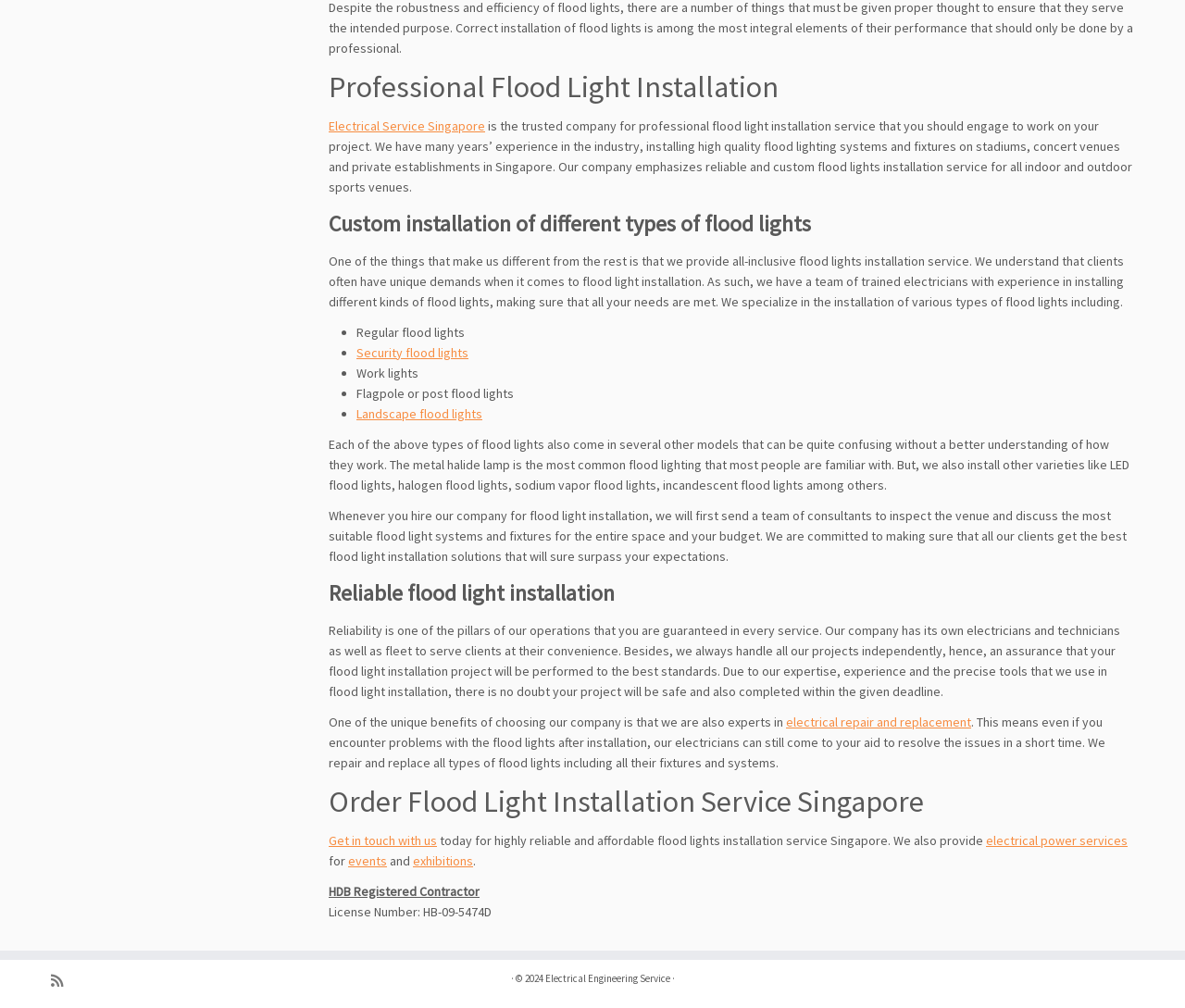Identify the bounding box coordinates of the element that should be clicked to fulfill this task: "Learn more about 'Security flood lights'". The coordinates should be provided as four float numbers between 0 and 1, i.e., [left, top, right, bottom].

[0.301, 0.341, 0.395, 0.358]